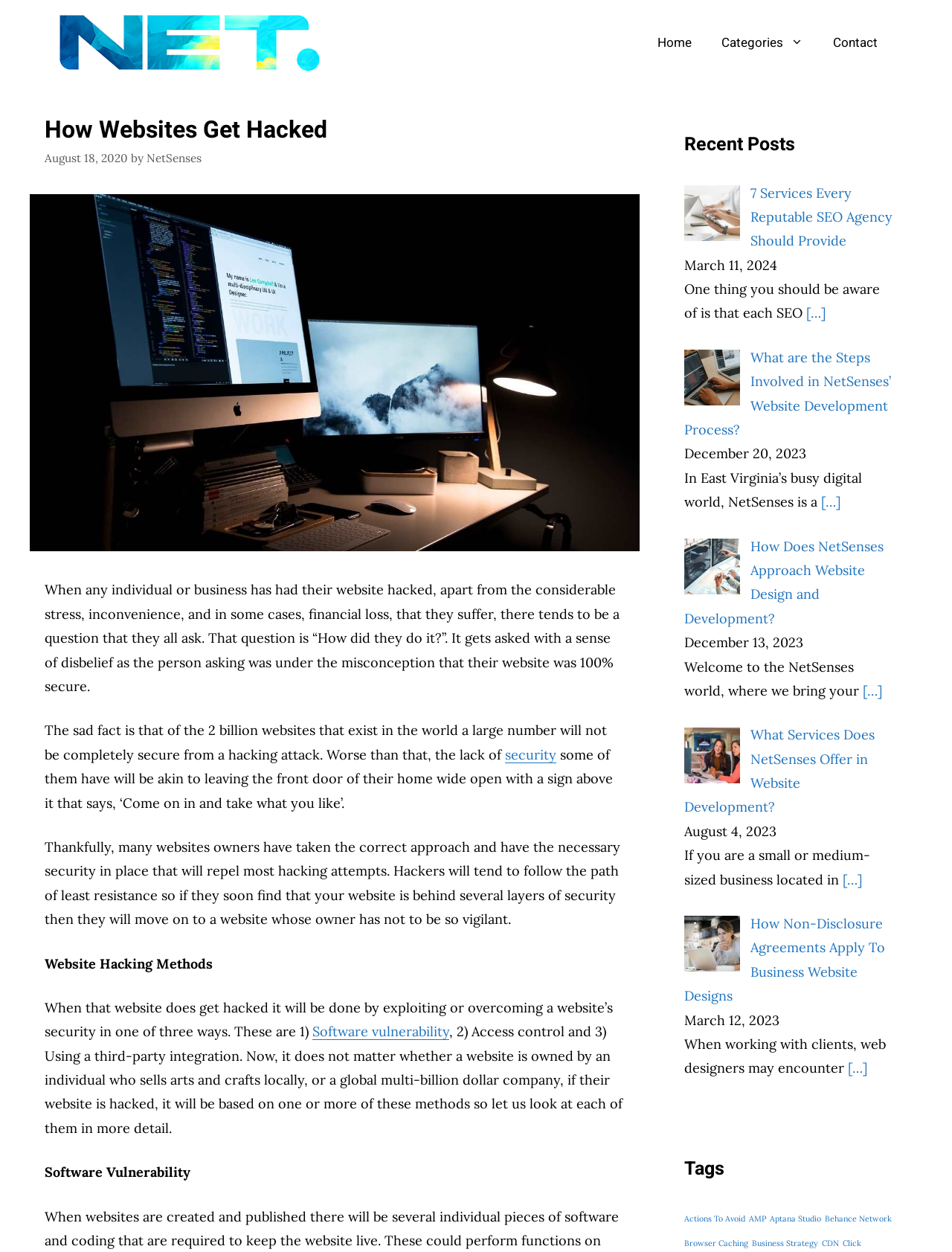What is the topic of the article?
Please give a detailed and elaborate answer to the question.

The topic of the article can be determined by reading the heading 'How Websites Get Hacked' and the subsequent paragraphs that discuss the methods of website hacking.